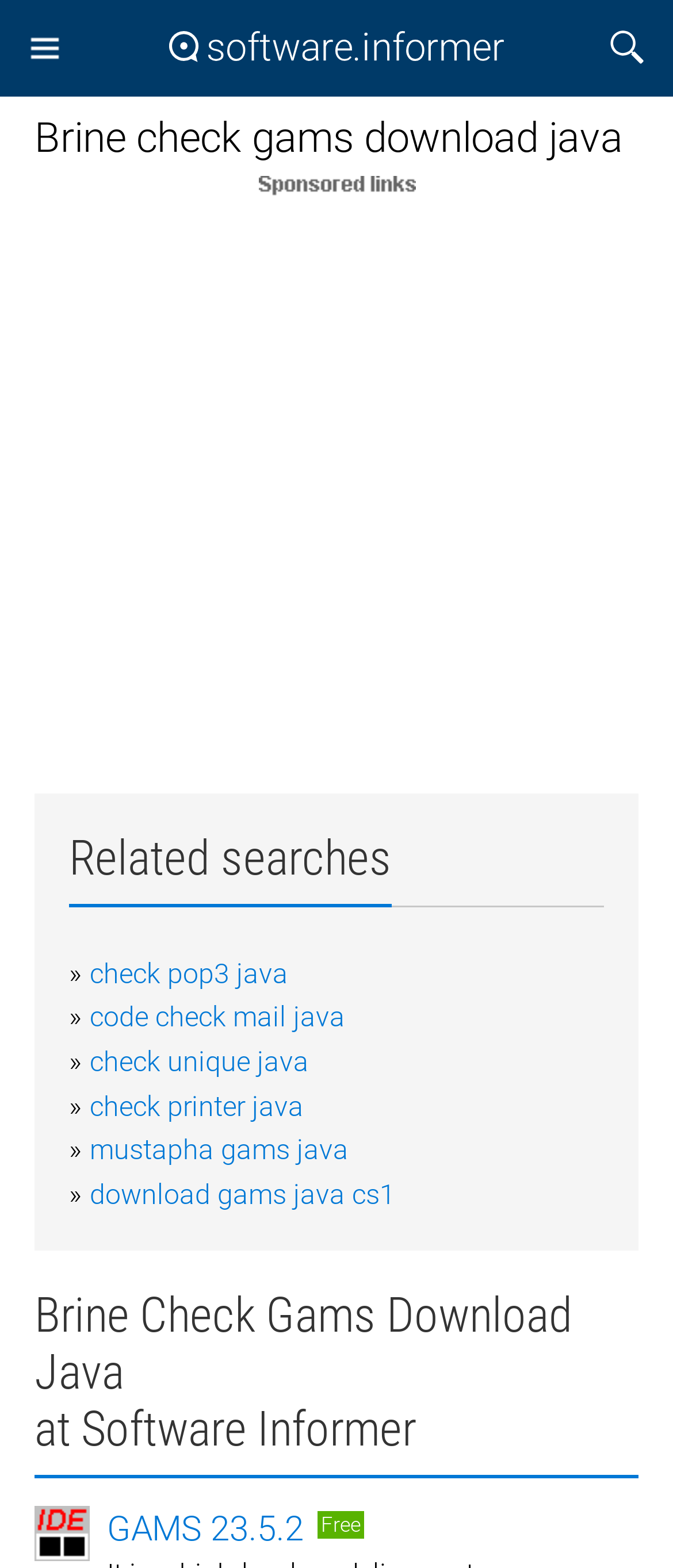Provide the bounding box coordinates of the section that needs to be clicked to accomplish the following instruction: "View 'Brine Check Gams Download Java' details."

[0.051, 0.821, 0.949, 0.894]